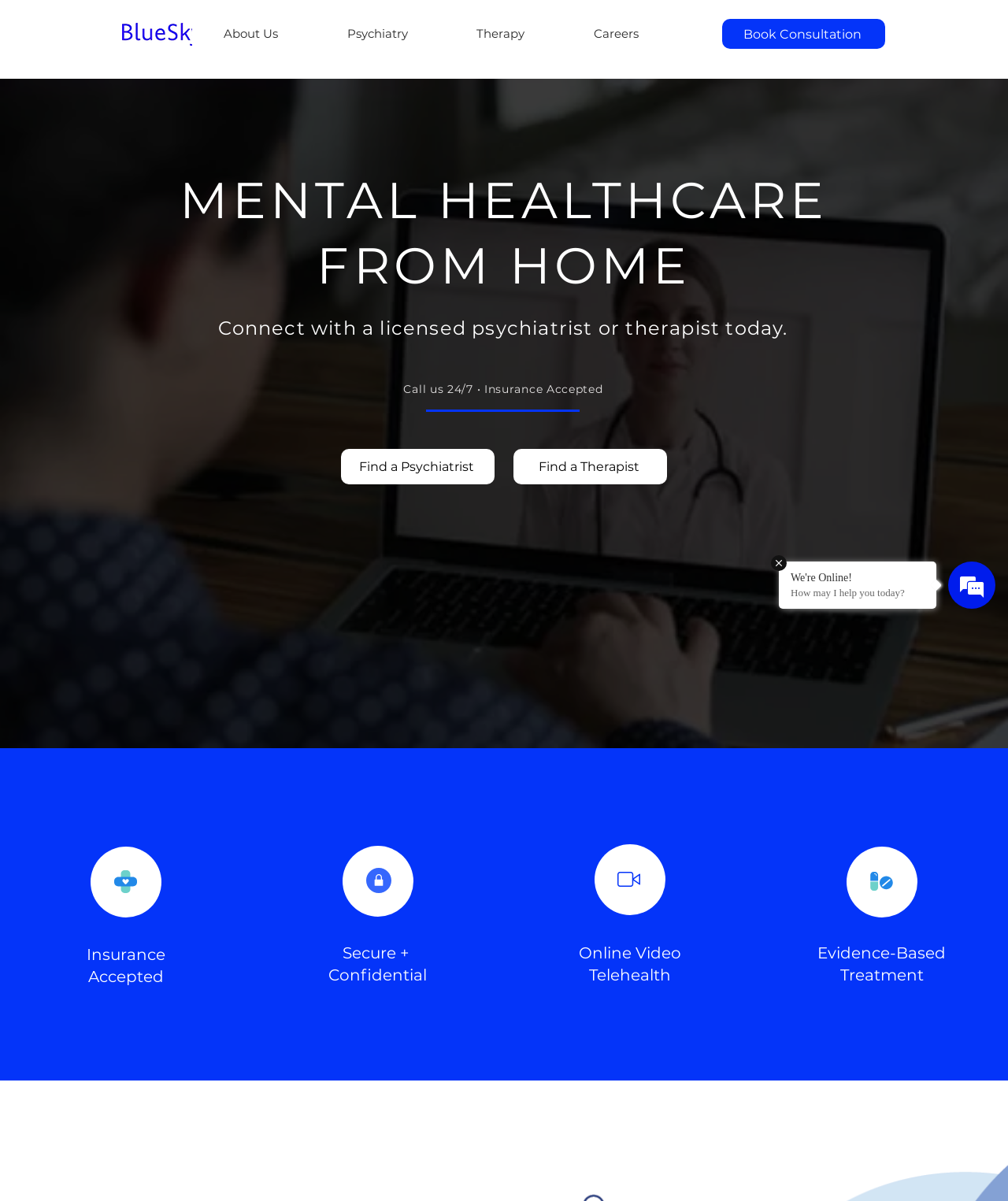Please determine the bounding box coordinates of the element's region to click for the following instruction: "Call the 24/7 hotline".

[0.4, 0.318, 0.598, 0.33]